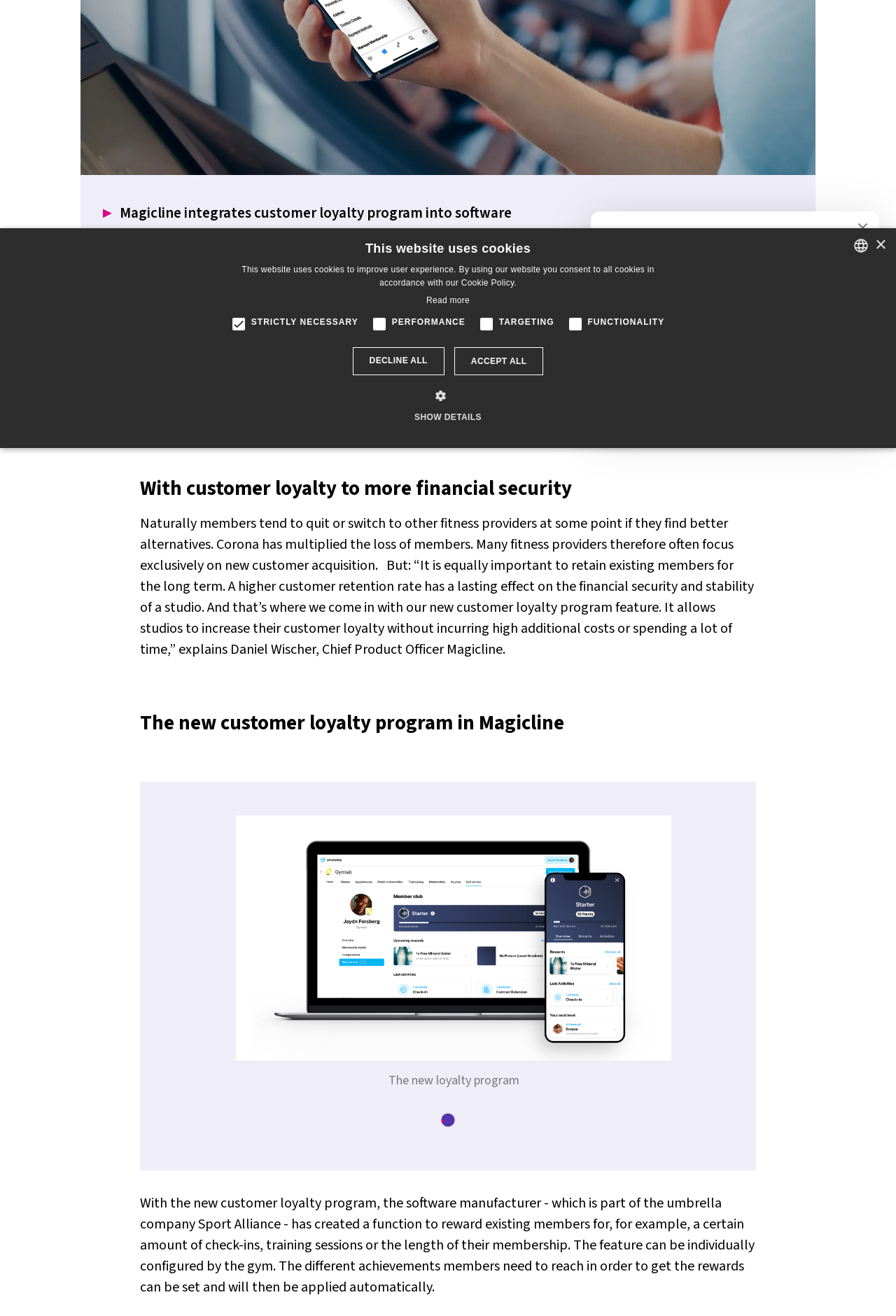Please predict the bounding box coordinates (top-left x, top-left y, bottom-right x, bottom-right y) for the UI element in the screenshot that fits the description: parent_node: Artur Jagiello

[0.95, 0.165, 0.975, 0.182]